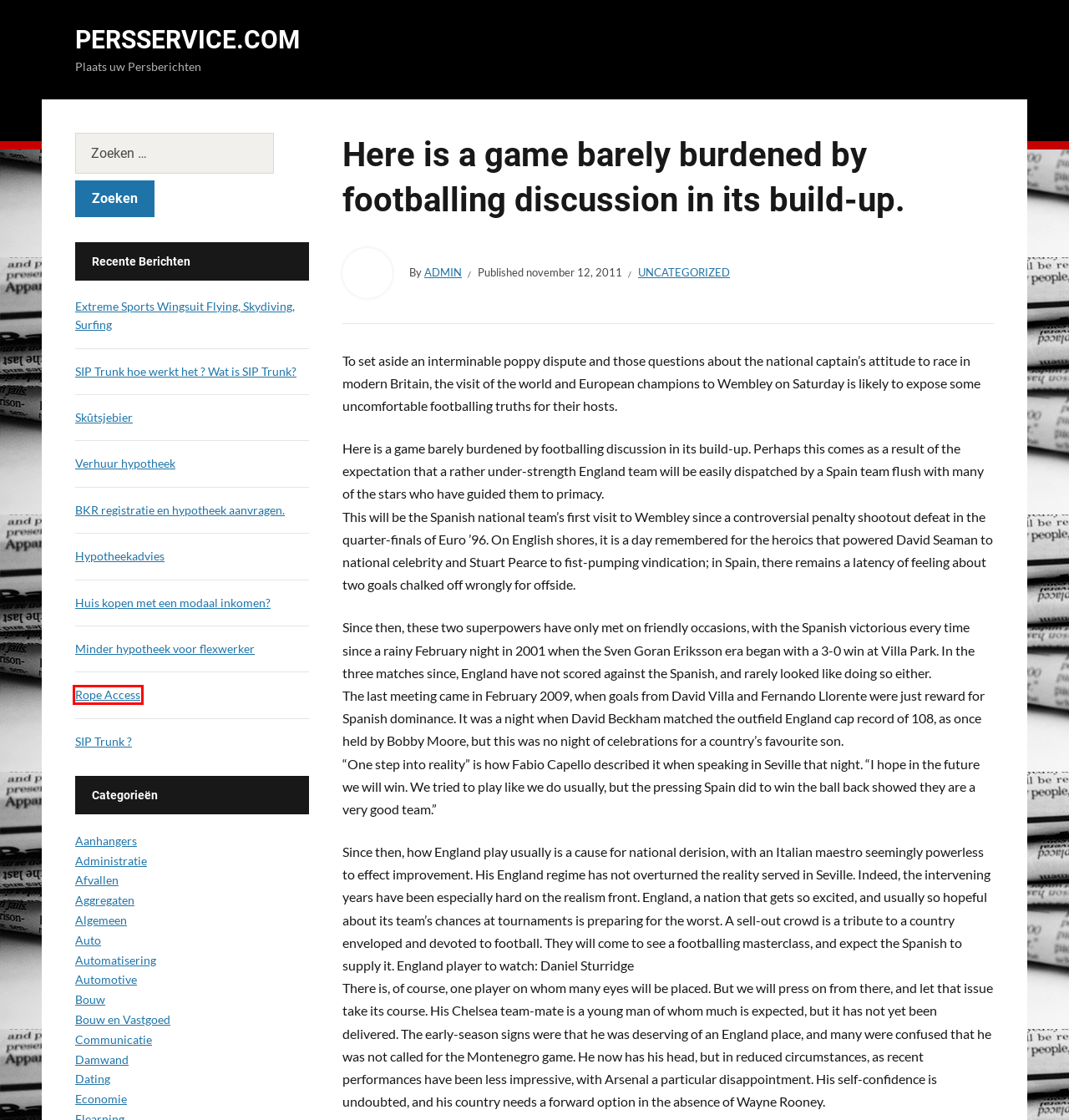Look at the screenshot of a webpage that includes a red bounding box around a UI element. Select the most appropriate webpage description that matches the page seen after clicking the highlighted element. Here are the candidates:
A. Verhuur hypotheek – Persservice.com
B. Afvallen – Persservice.com
C. Uncategorized – Persservice.com
D. Automatisering – Persservice.com
E. Automotive – Persservice.com
F. Huis kopen met een modaal inkomen? – Persservice.com
G. Extreme Sports Wingsuit Flying, Skydiving, Surfing – Persservice.com
H. Rope Access – Persservice.com

H